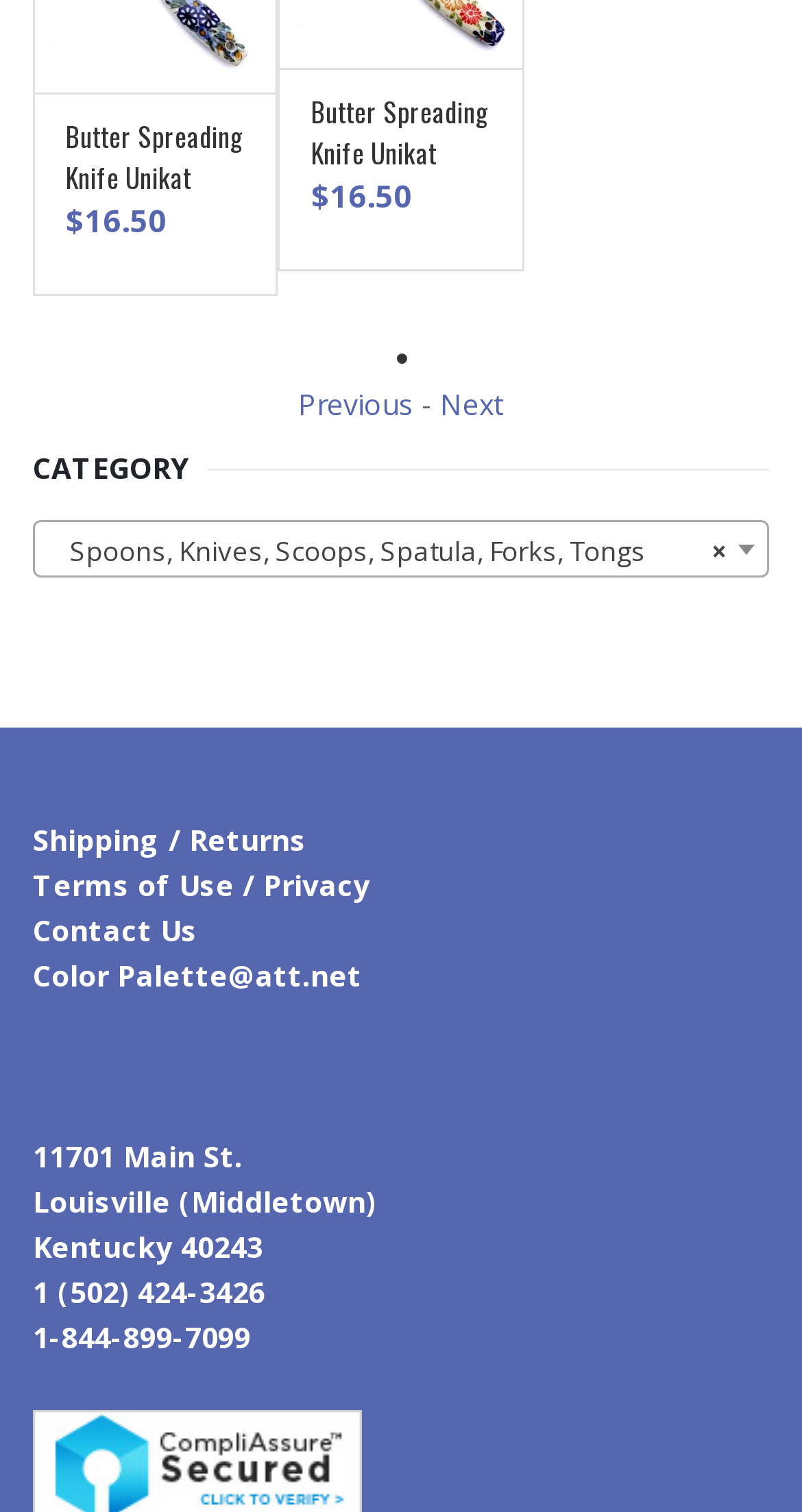Carefully examine the image and provide an in-depth answer to the question: What is the price of the 'Butter Spreading Knife Unikat' product?

I found the price of the 'Butter Spreading Knife Unikat' product by looking at the StaticText elements with coordinates [0.105, 0.132, 0.208, 0.159] and [0.411, 0.116, 0.514, 0.143], which both display the price as '$16.50'.